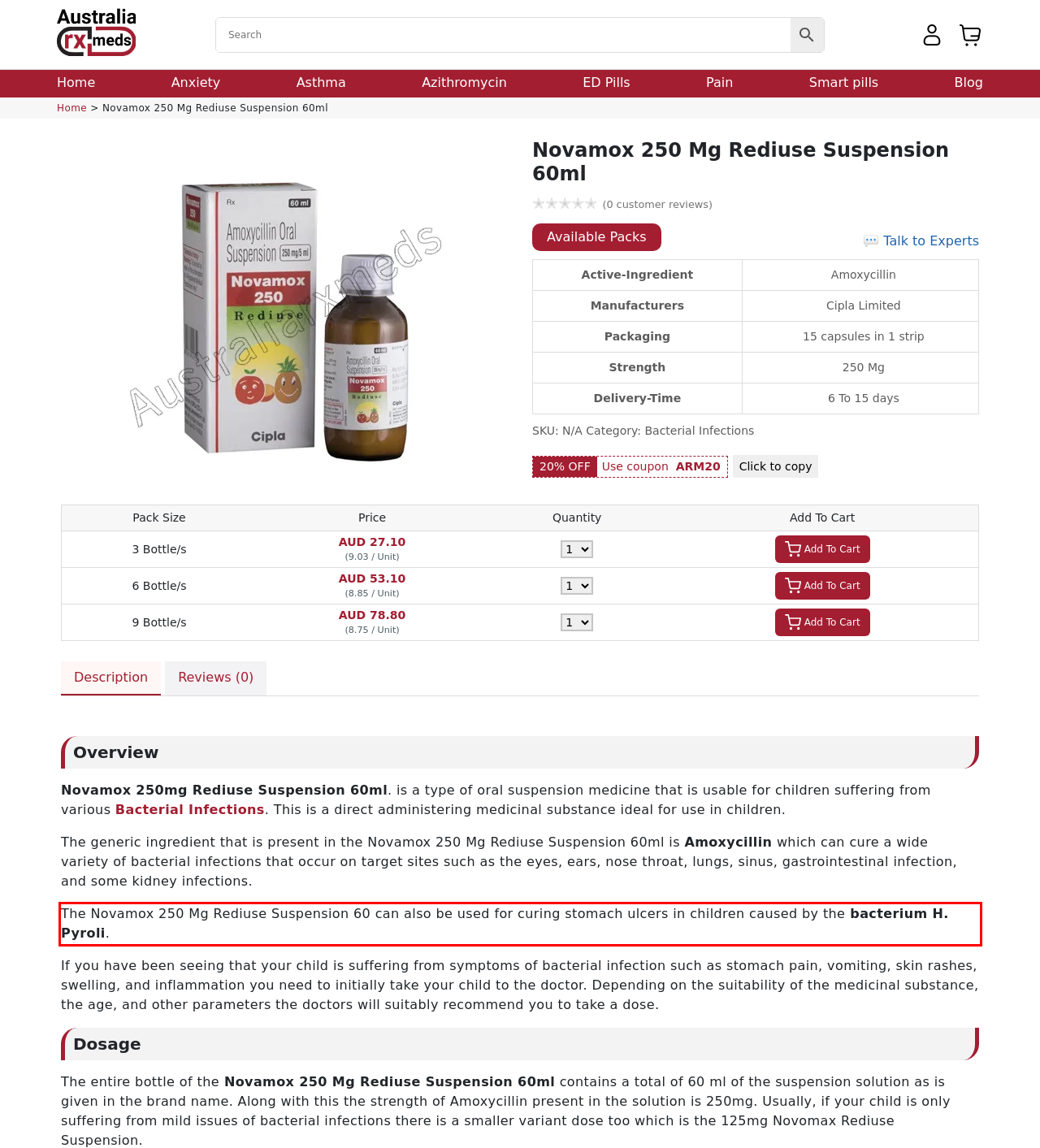Look at the screenshot of the webpage, locate the red rectangle bounding box, and generate the text content that it contains.

The Novamox 250 Mg Rediuse Suspension 60 can also be used for curing stomach ulcers in children caused by the bacterium H. Pyroli.